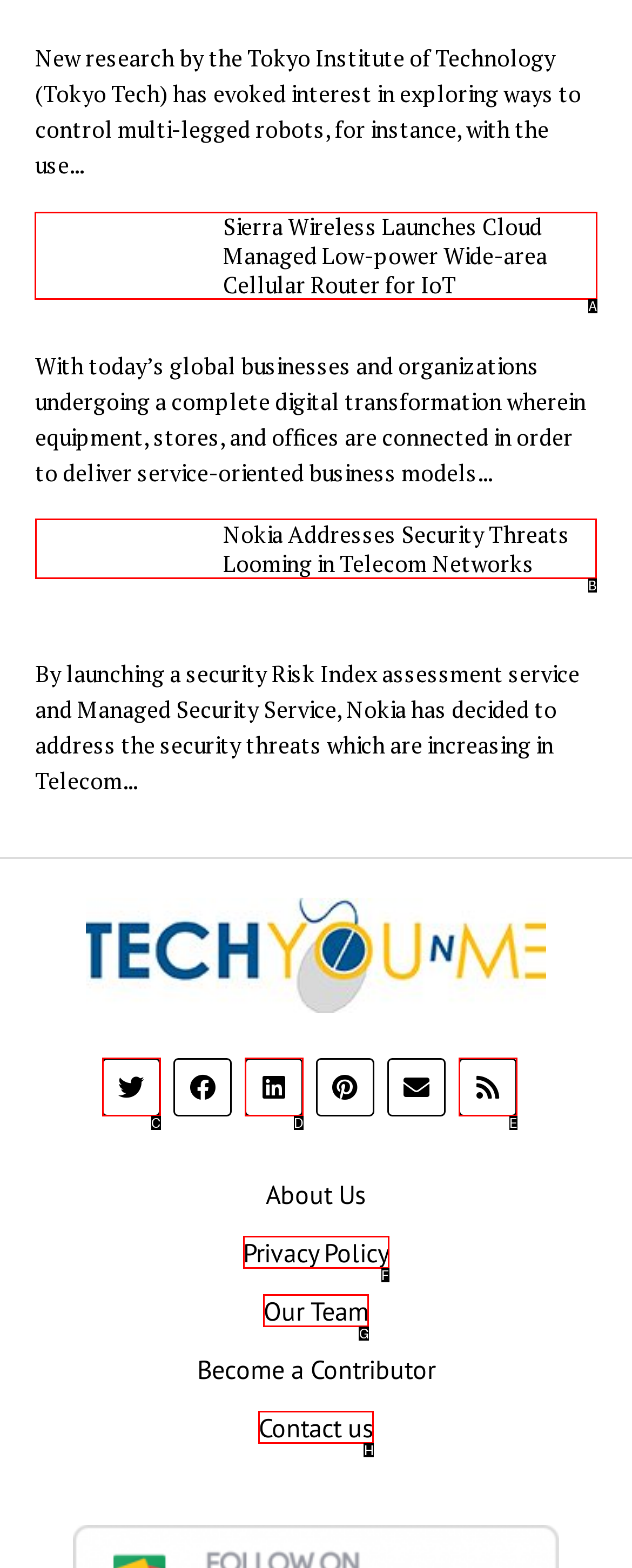Indicate the HTML element to be clicked to accomplish this task: Learn about Nokia Addresses Security Threats Looming in Telecom Networks Respond using the letter of the correct option.

B